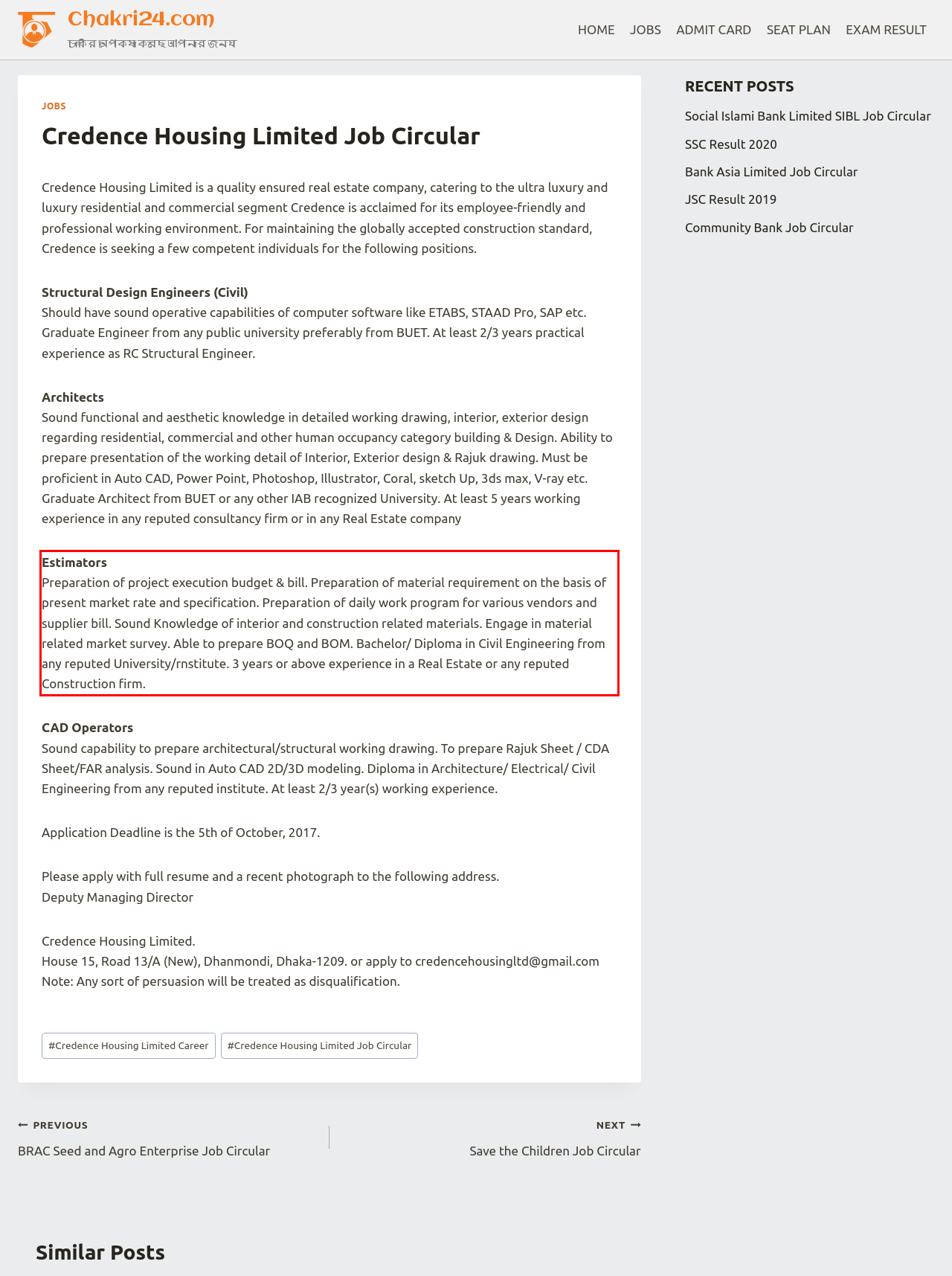Look at the provided screenshot of the webpage and perform OCR on the text within the red bounding box.

Estimators Preparation of project execution budget & bill. Preparation of material requirement on the basis of present market rate and specification. Preparation of daily work program for various vendors and supplier bill. Sound Knowledge of interior and construction related materials. Engage in material related market survey. Able to prepare BOQ and BOM. Bachelor/ Diploma in Civil Engineering from any reputed University/rnstitute. 3 years or above experience in a Real Estate or any reputed Construction firm.